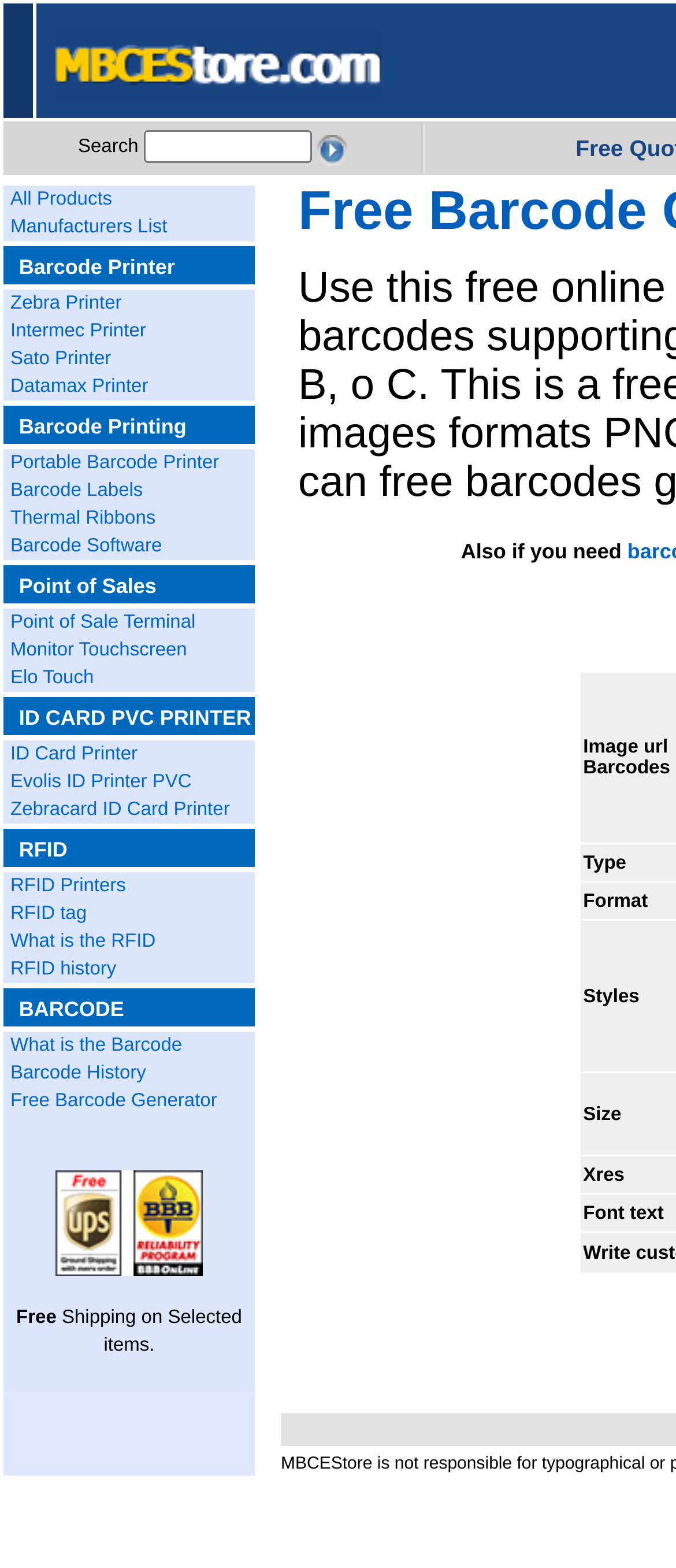Can you find the bounding box coordinates of the area I should click to execute the following instruction: "Search for products"?

[0.213, 0.083, 0.461, 0.104]